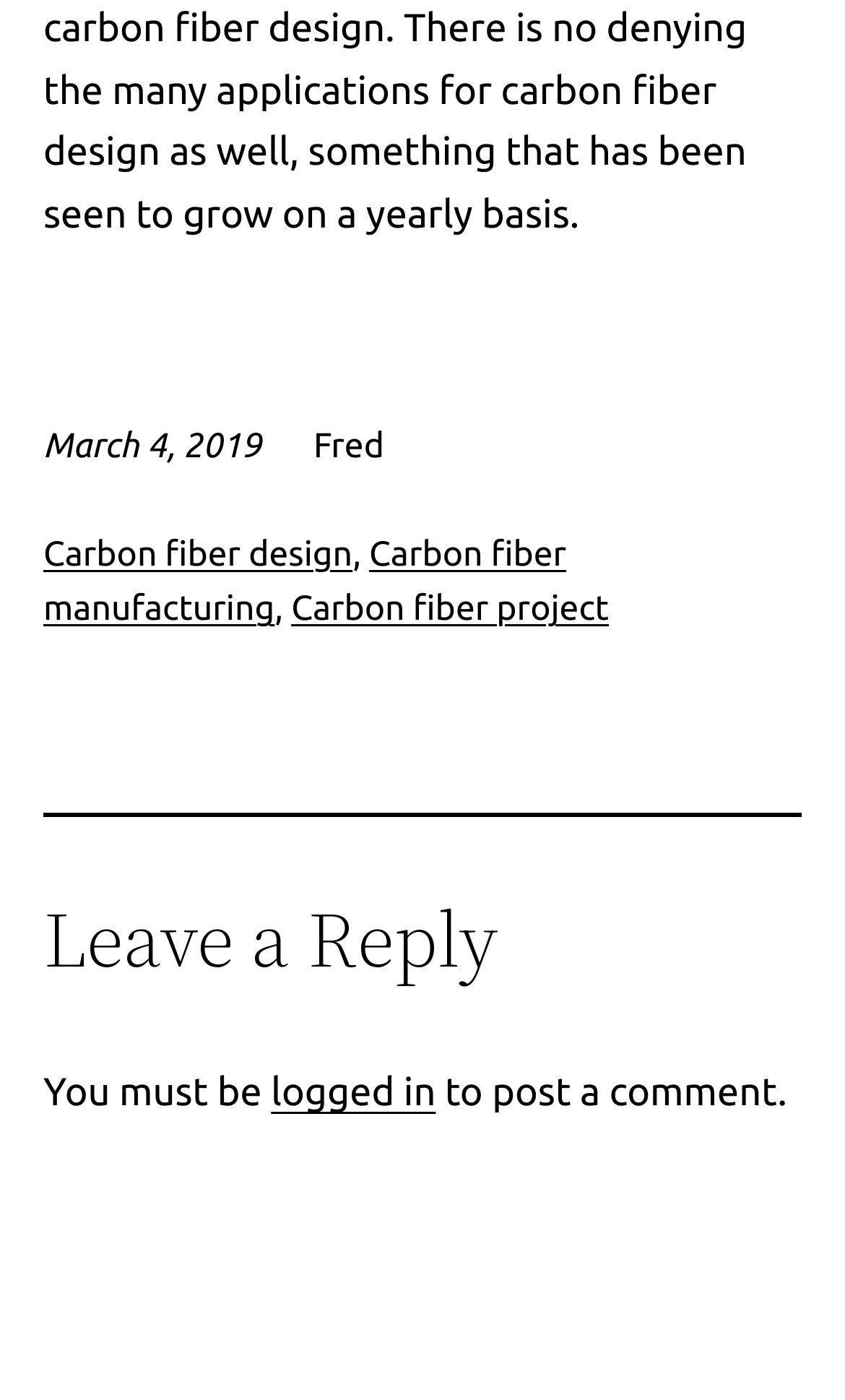Utilize the details in the image to thoroughly answer the following question: What is the date mentioned on the webpage?

The date is mentioned at the top of the webpage, in the format 'Month Day, Year', which is 'March 4, 2019' in this case.